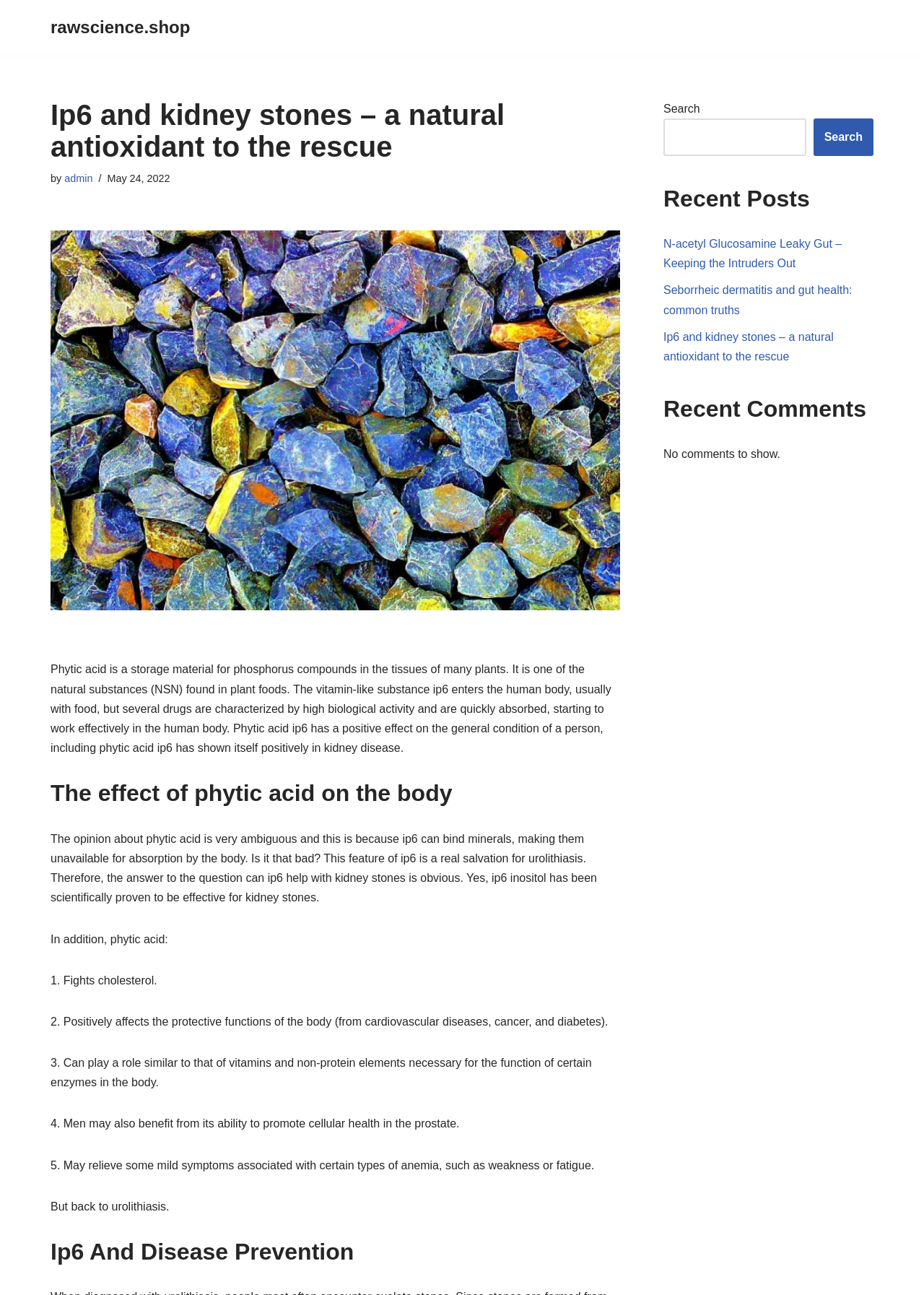What is the benefit of phytic acid for kidney stones?
Please provide a single word or phrase answer based on the image.

It helps to fight kidney stones